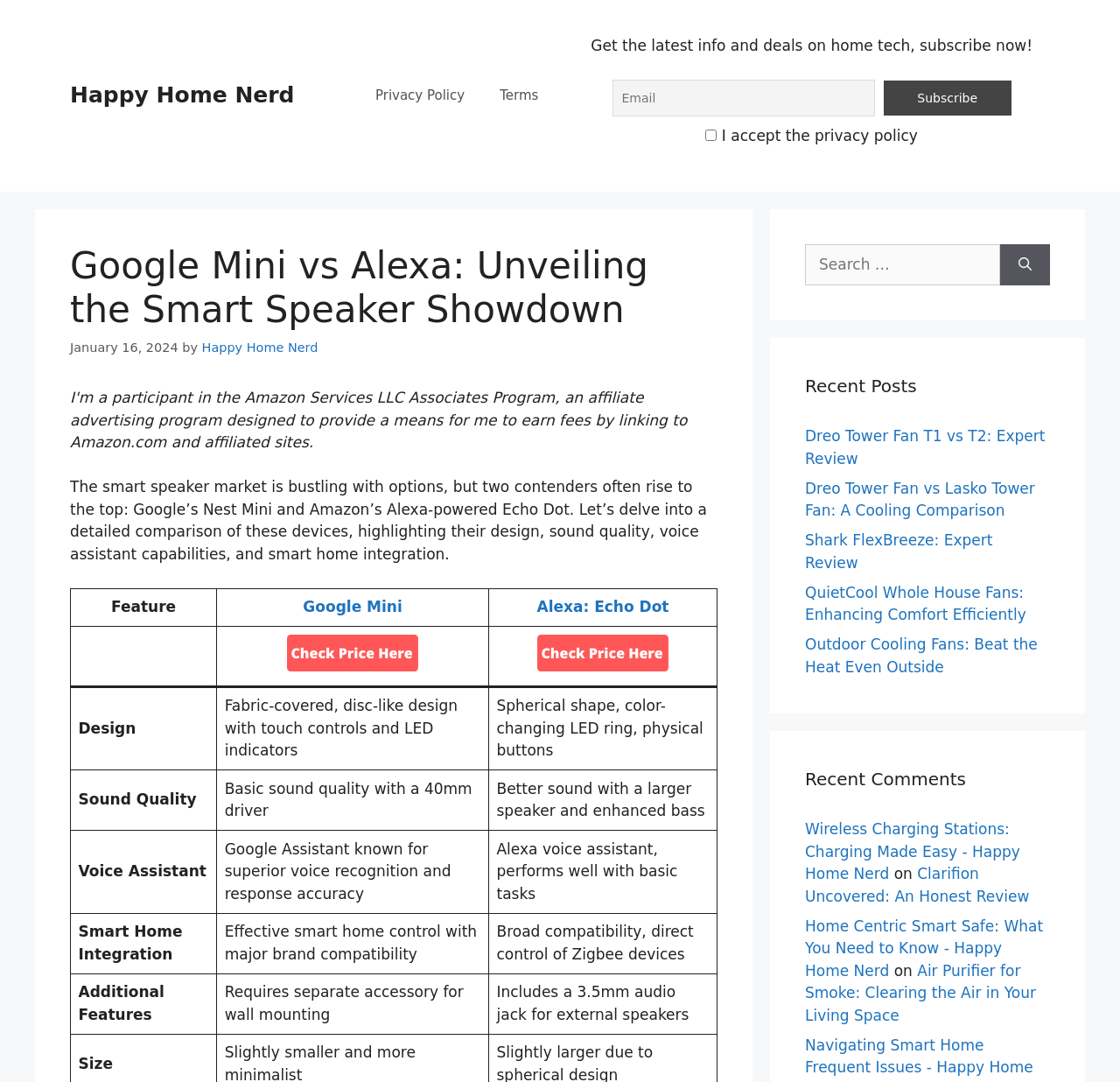What is the name of the website?
Kindly offer a detailed explanation using the data available in the image.

I found the answer by looking at the banner element at the top of the webpage, which contains the link 'Happy Home Nerd'.